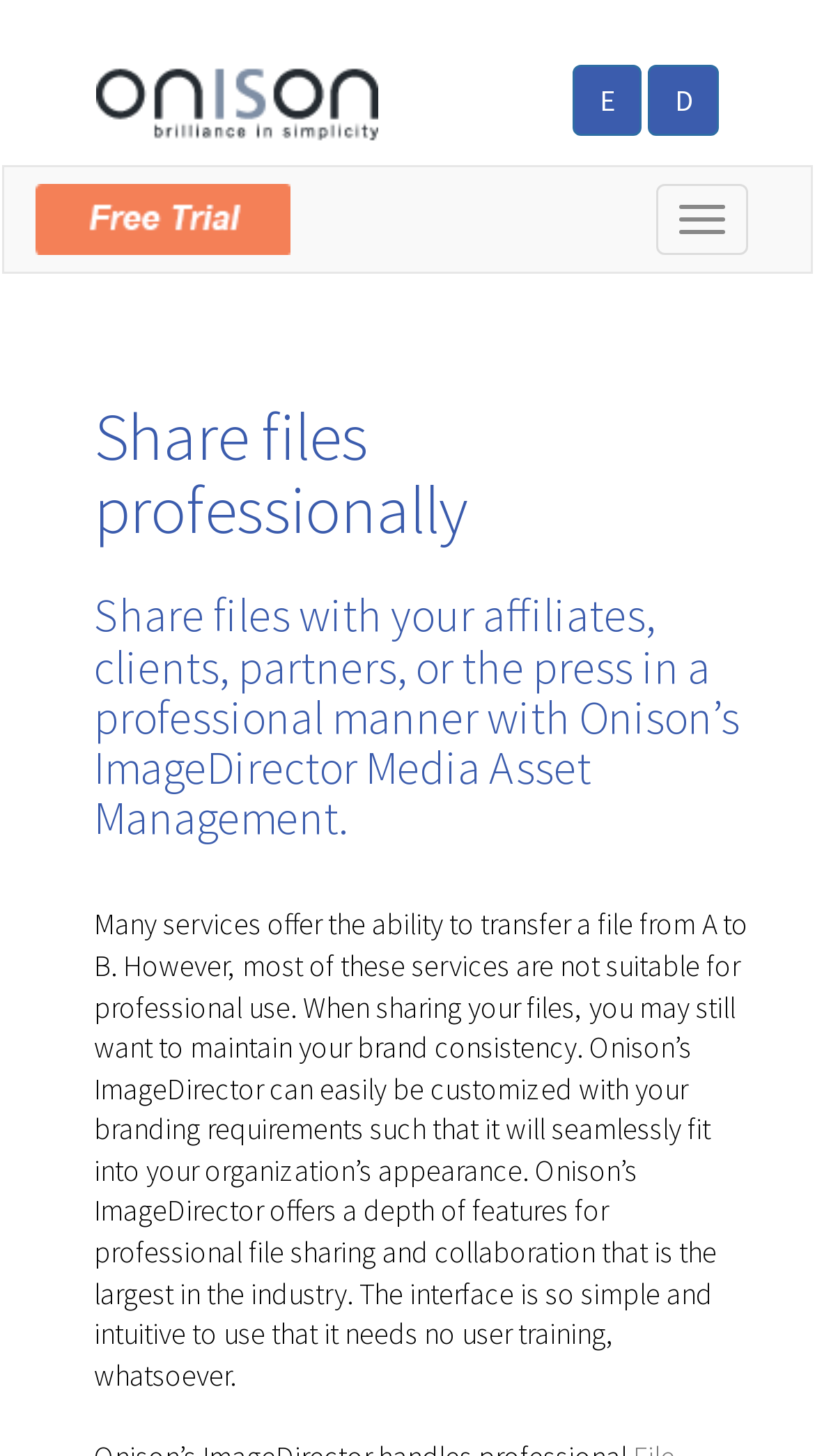Please specify the bounding box coordinates in the format (top-left x, top-left y, bottom-right x, bottom-right y), with all values as floating point numbers between 0 and 1. Identify the bounding box of the UI element described by: title="Back to home page"

[0.118, 0.056, 0.464, 0.082]